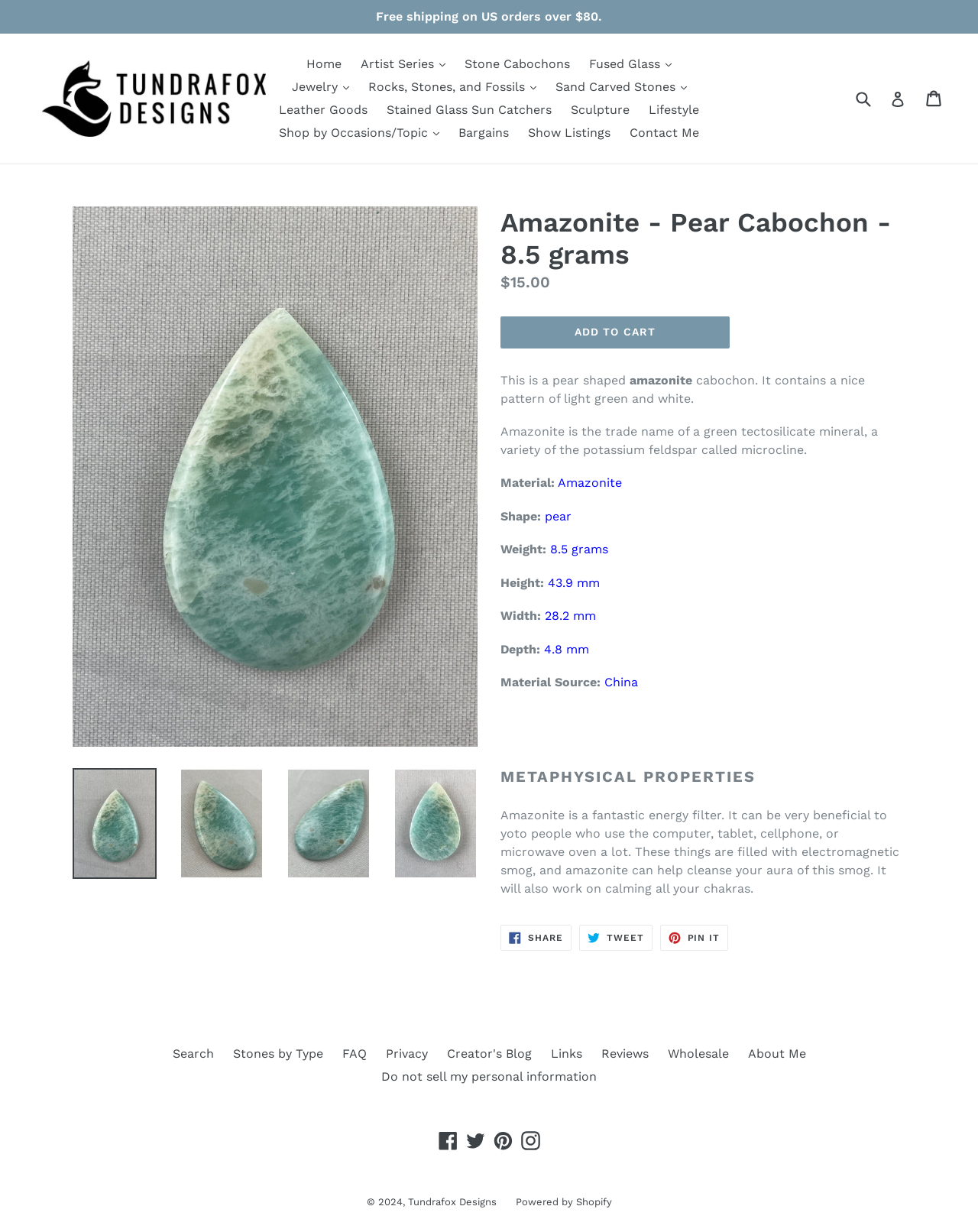Locate the bounding box of the UI element described by: "parent_node: Submit aria-label="Search" name="q" placeholder="Search"" in the given webpage screenshot.

[0.871, 0.067, 0.914, 0.093]